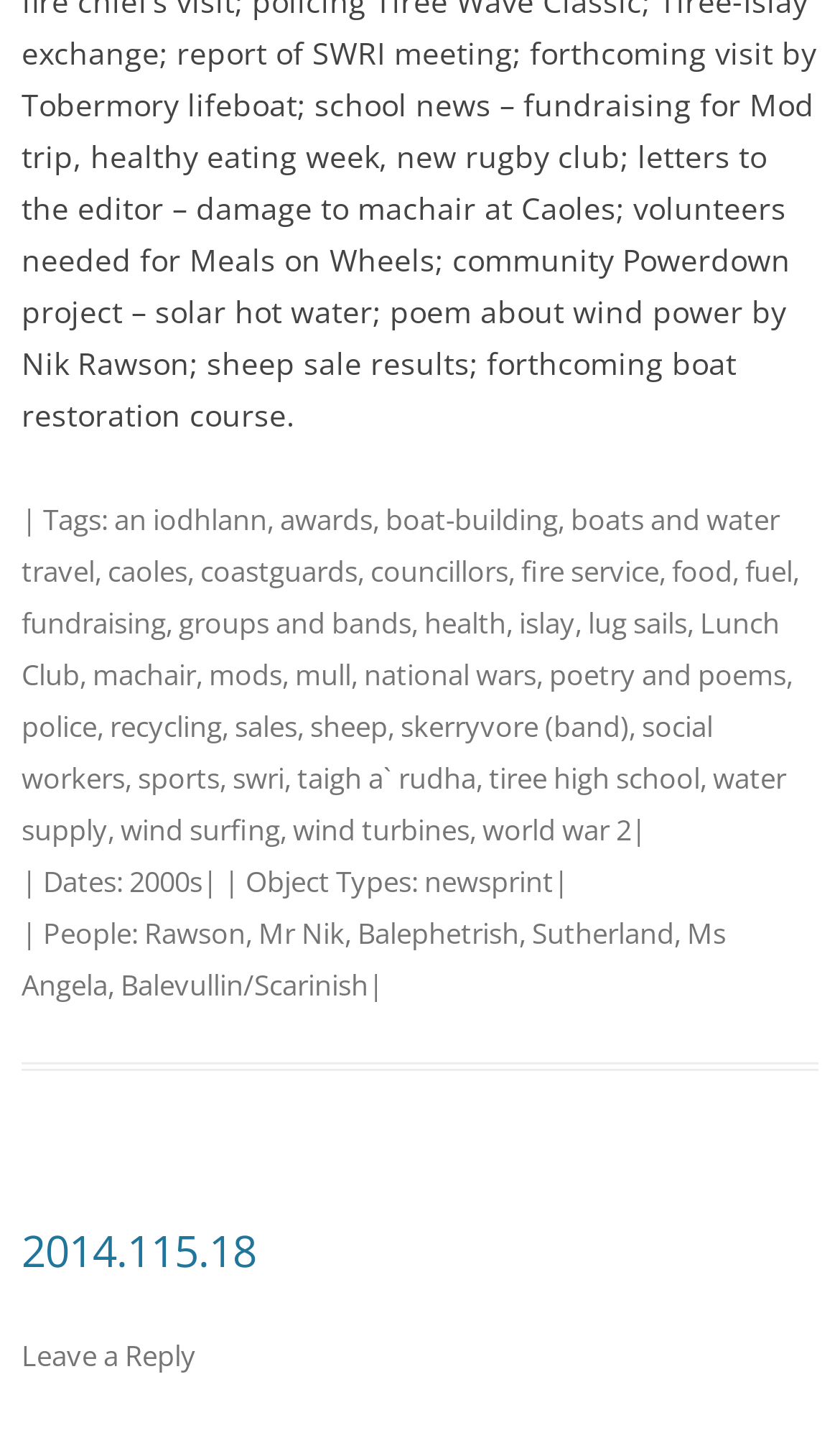Specify the bounding box coordinates of the area that needs to be clicked to achieve the following instruction: "leave a reply to the post".

[0.026, 0.925, 0.233, 0.952]